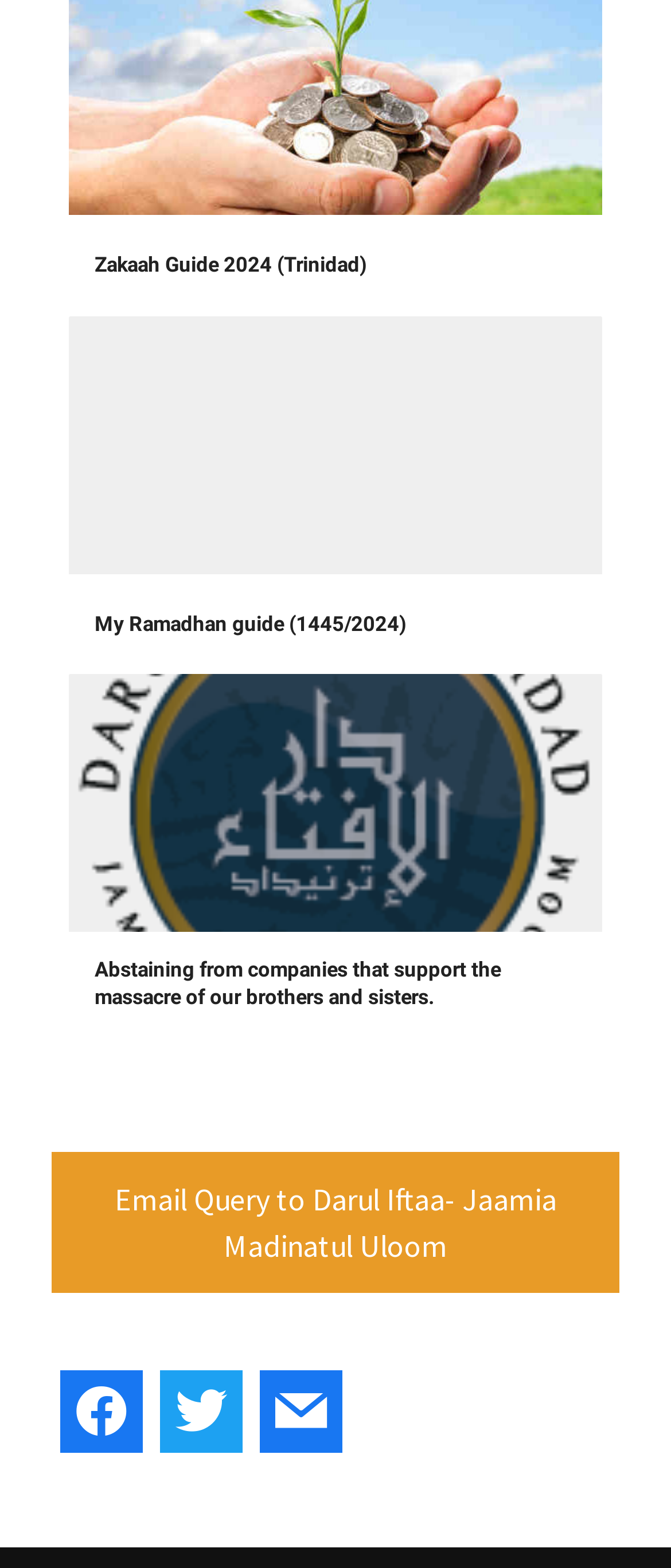Using the information shown in the image, answer the question with as much detail as possible: How many headings are present on the webpage?

There are three headings present on the webpage, namely 'Zakaah Guide 2024 (Trinidad)', 'My Ramadhan guide (1445/2024)', and 'Abstaining from companies that support the massacre of our brothers and sisters.'.